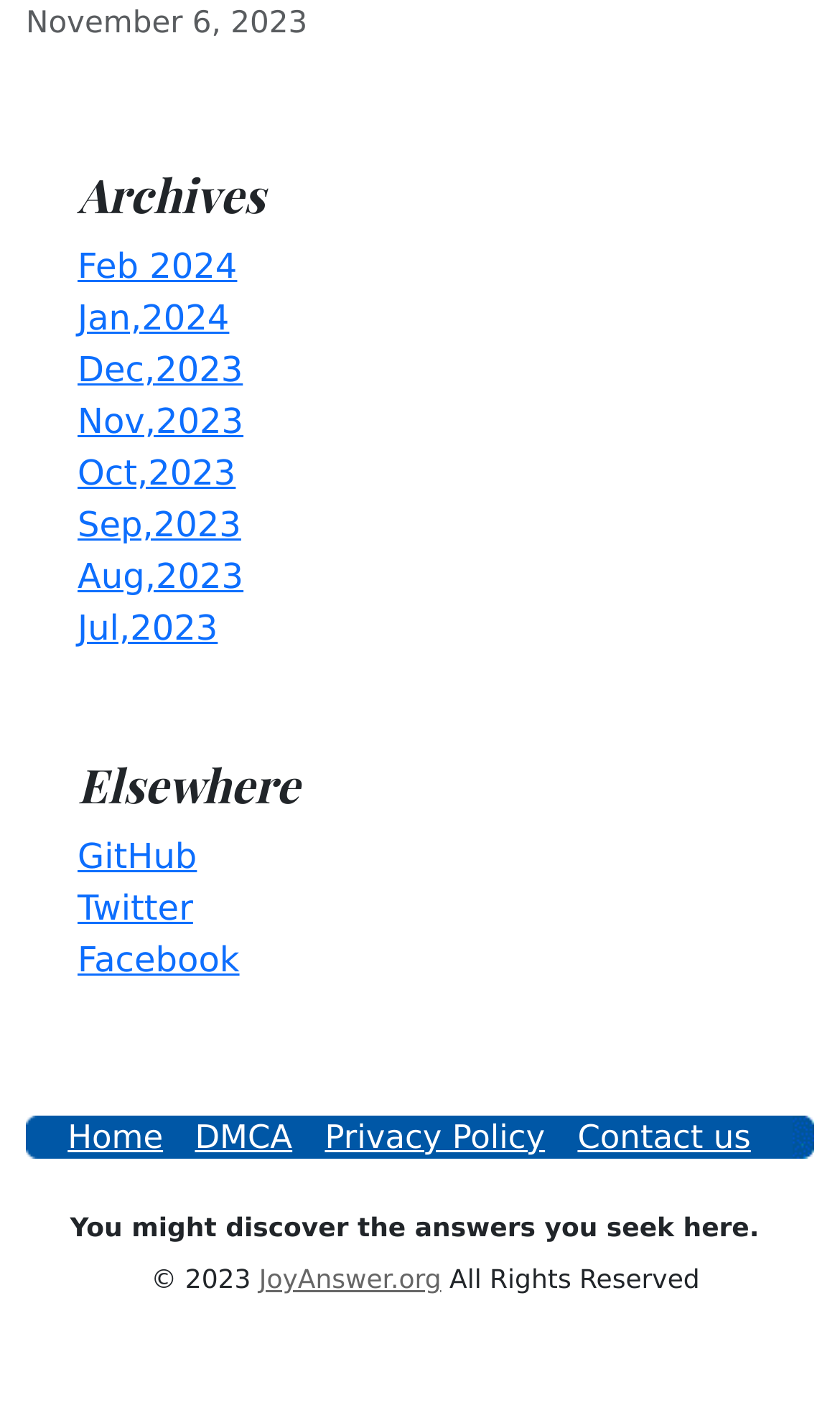Bounding box coordinates should be provided in the format (top-left x, top-left y, bottom-right x, bottom-right y) with all values between 0 and 1. Identify the bounding box for this UI element: Sep,2023

[0.092, 0.356, 0.287, 0.385]